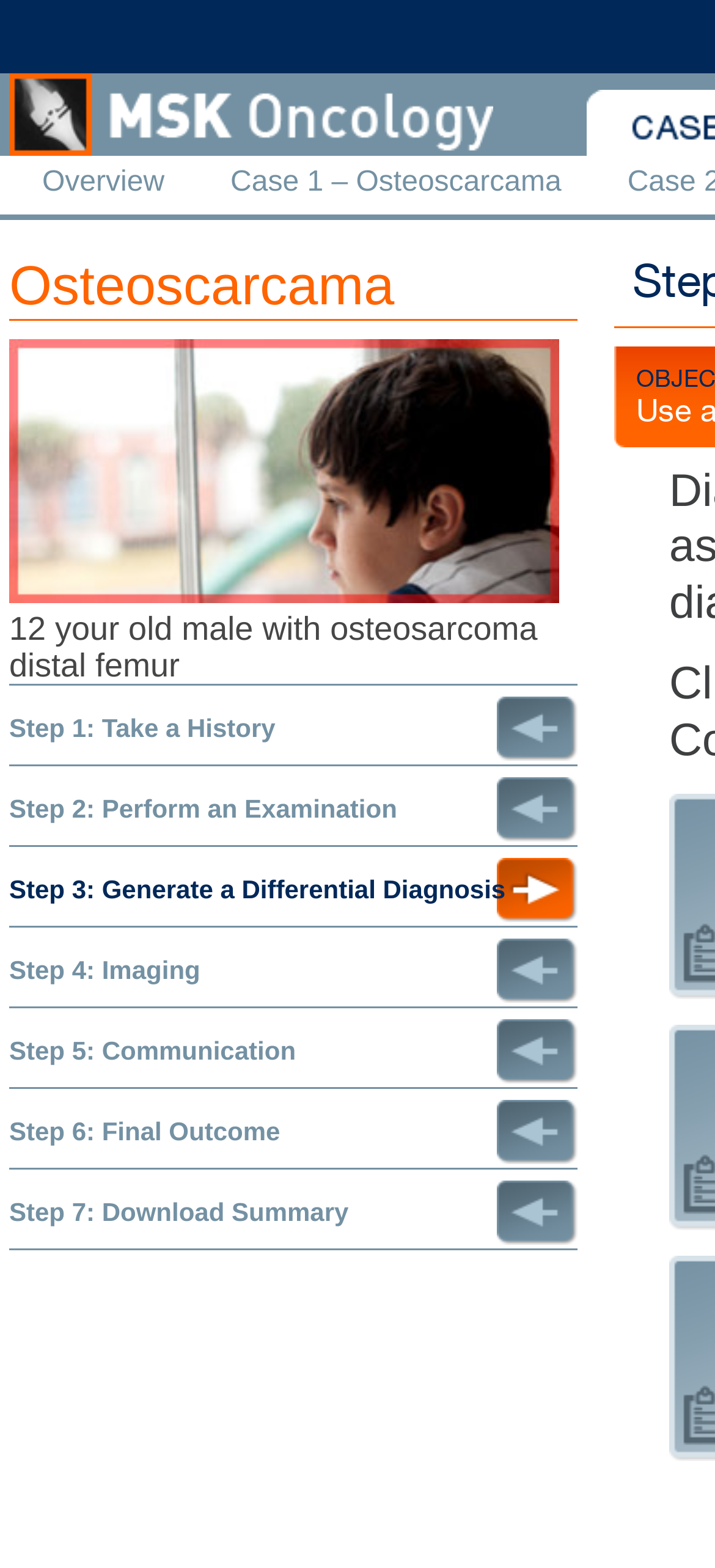How many links are in the top navigation bar?
Examine the image closely and answer the question with as much detail as possible.

I counted the number of links at the top of the webpage, which are 'Overview' and 'Case 1 – Osteoscarcama', totaling 2 links.